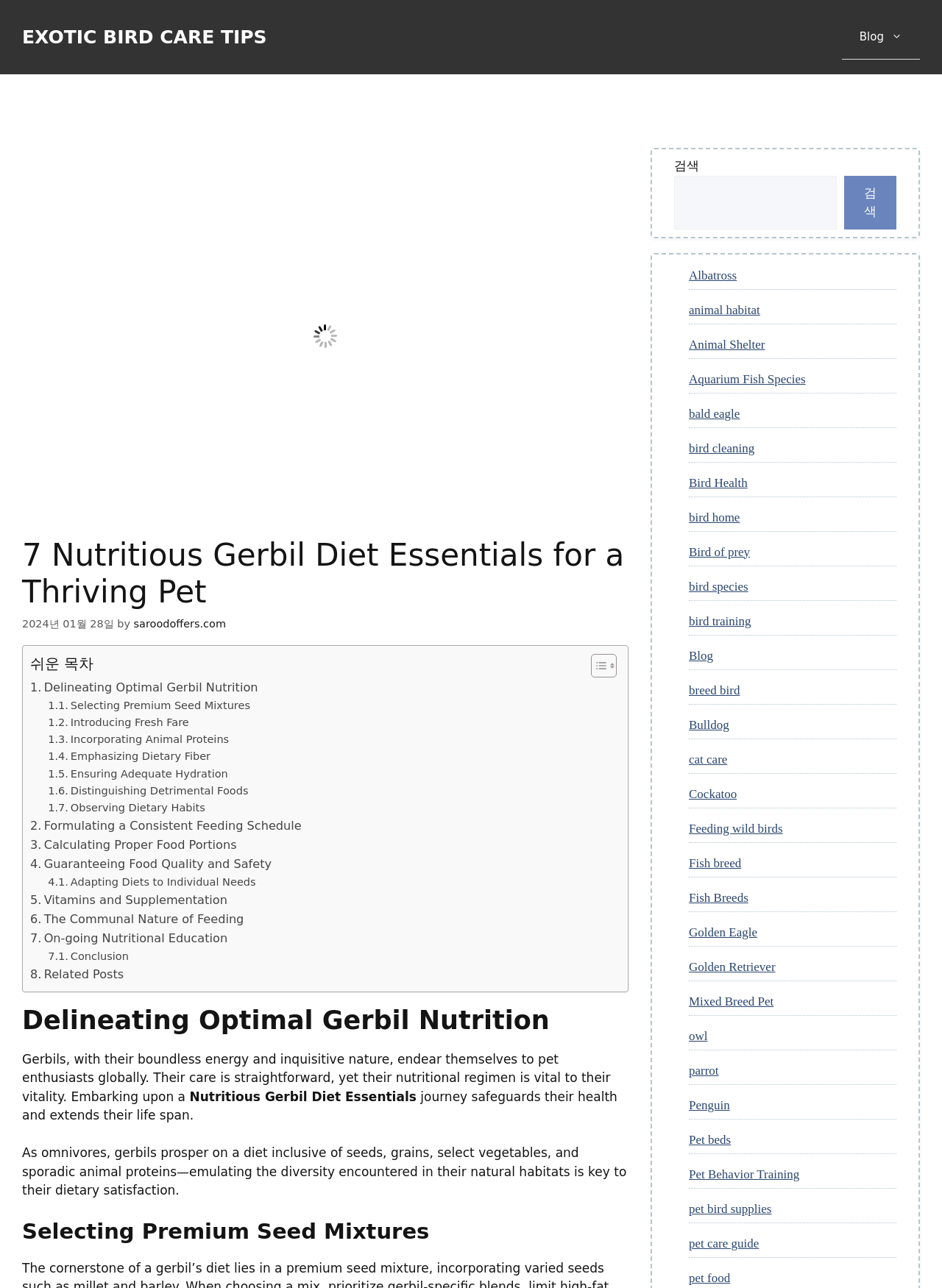Based on the element description Vitamins and Supplementation, identify the bounding box of the UI element in the given webpage screenshot. The coordinates should be in the format (top-left x, top-left y, bottom-right x, bottom-right y) and must be between 0 and 1.

[0.032, 0.692, 0.241, 0.706]